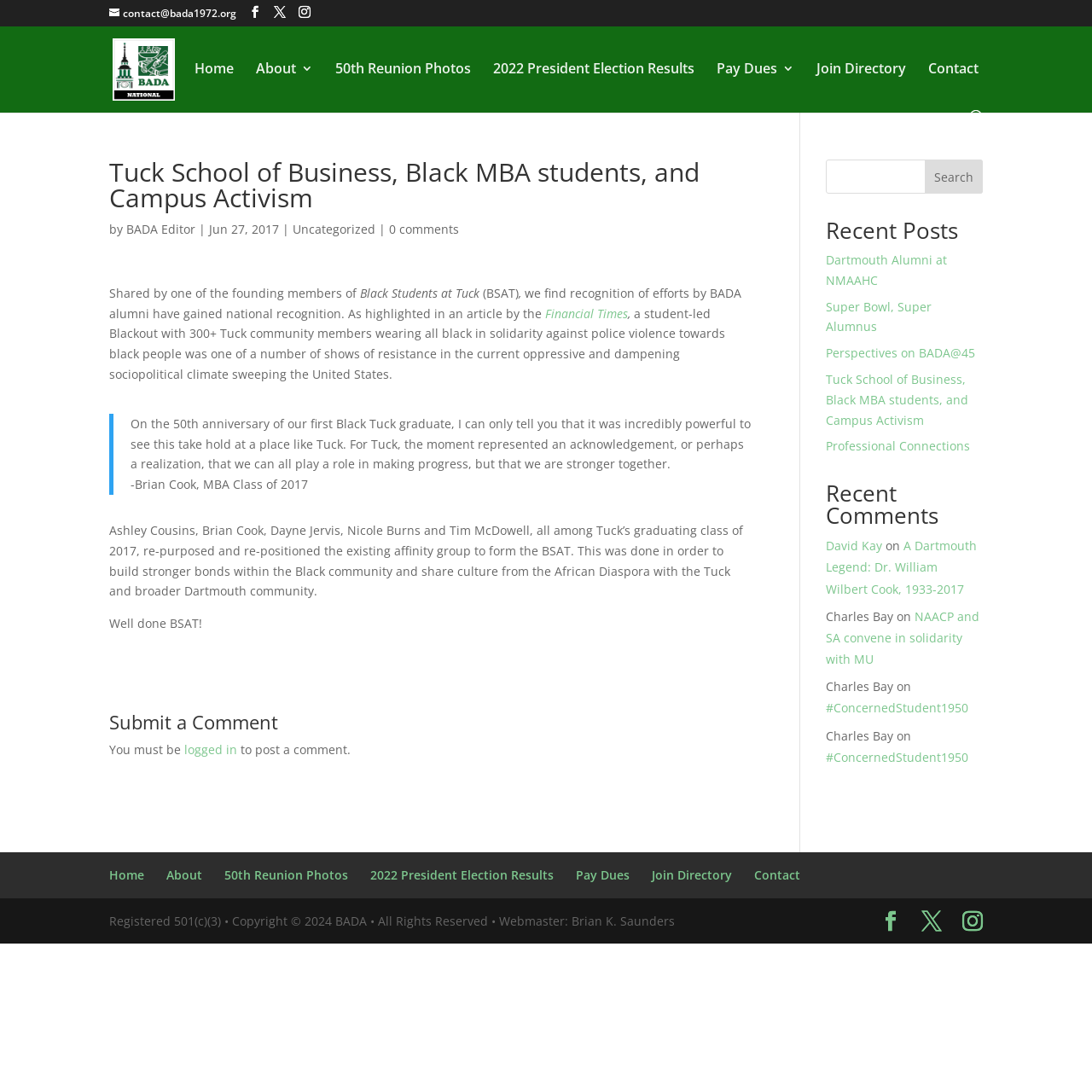Please identify the bounding box coordinates of the region to click in order to complete the task: "Search for something". The coordinates must be four float numbers between 0 and 1, specified as [left, top, right, bottom].

[0.157, 0.024, 0.877, 0.025]